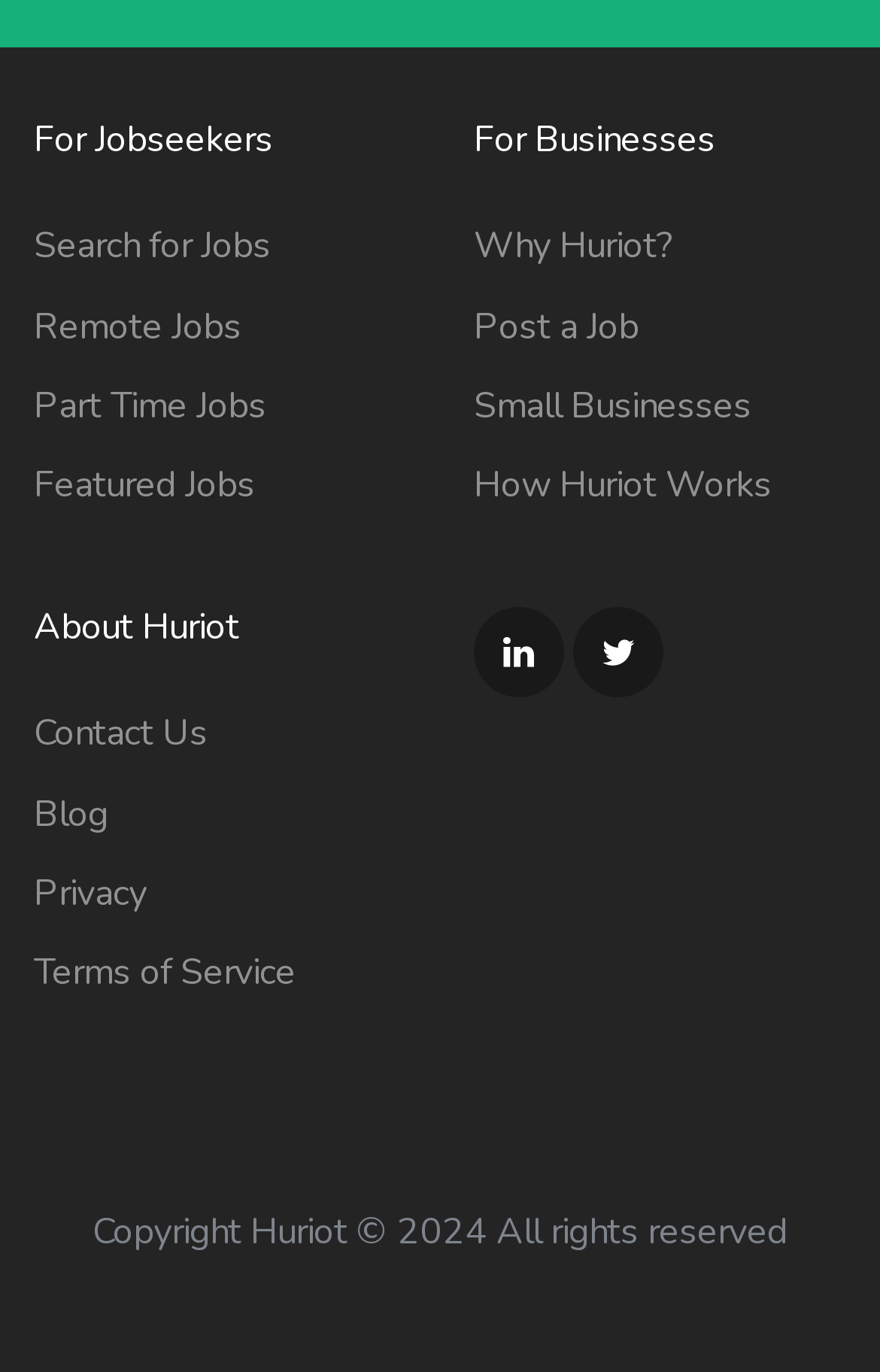Answer the following query concisely with a single word or phrase:
What year is the copyright for Huriot?

2024